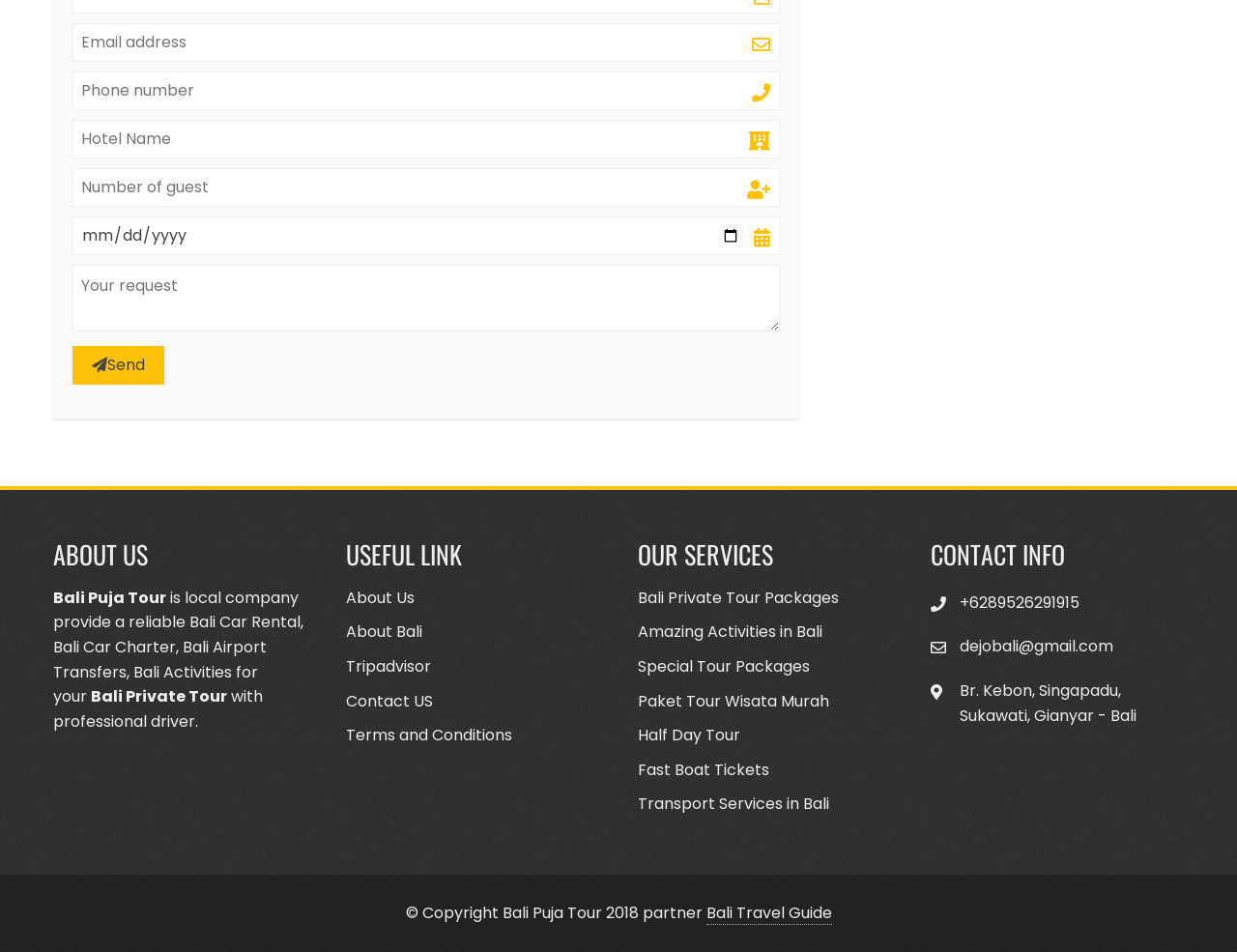What is the company name?
Answer with a single word or phrase by referring to the visual content.

Bali Puja Tour